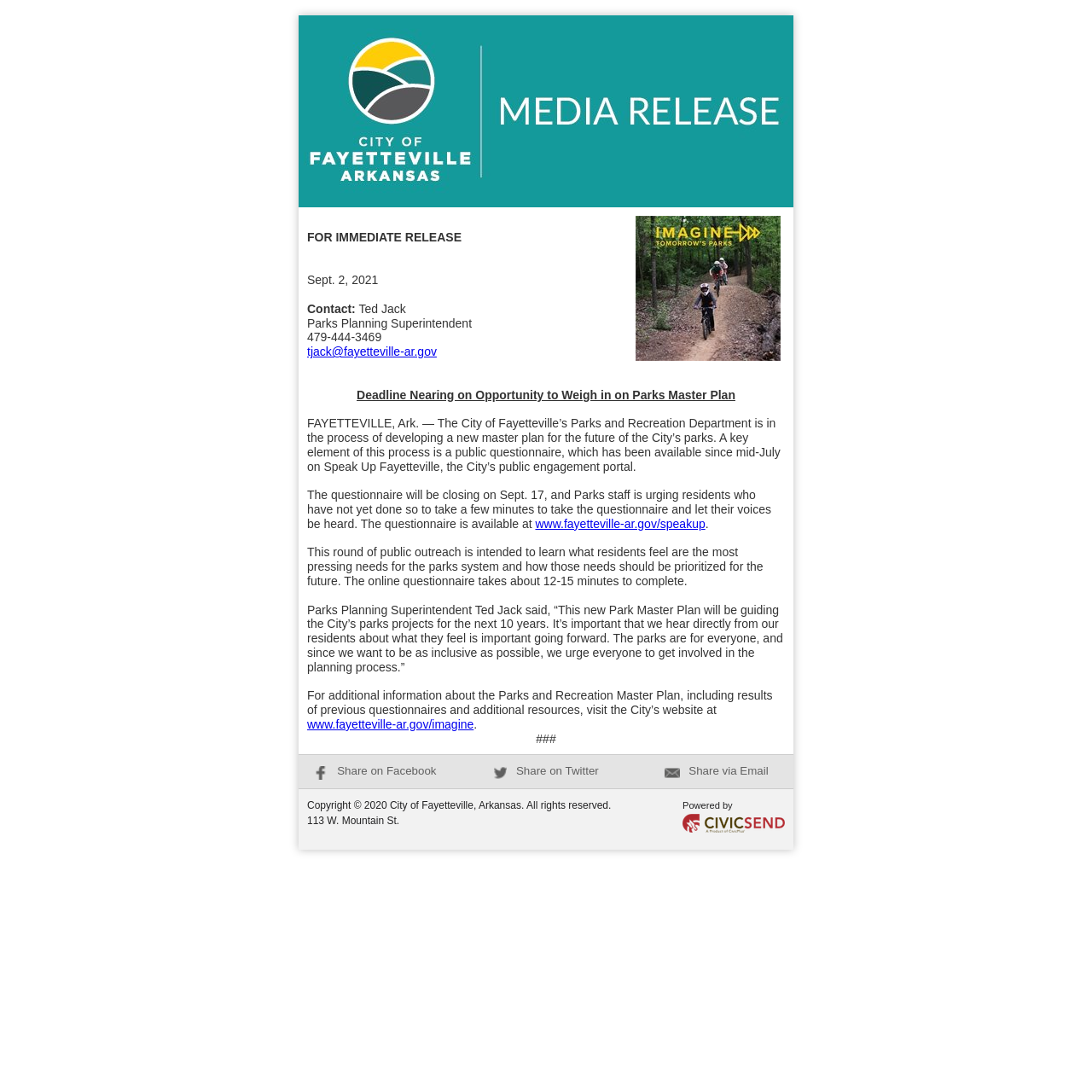Where can residents find additional information about the parks master plan?
Using the image provided, answer with just one word or phrase.

www.fayetteville-ar.gov/imagine